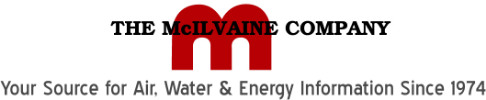Give an elaborate caption for the image.

The image displays the logo of The McIlvaine Company, a prominent resource for information on air, water, and energy since 1974. The logo features the company name in bold, with "THE McILVAINE COMPANY" prominently displayed at the top in a striking font. Below, a tagline reads, "Your Source for Air, Water & Energy Information Since 1974," emphasizing the company's long-standing expertise in these critical fields. The logo combines professional aesthetics with a clear message of reliability and authority in environmental and energy-related information.